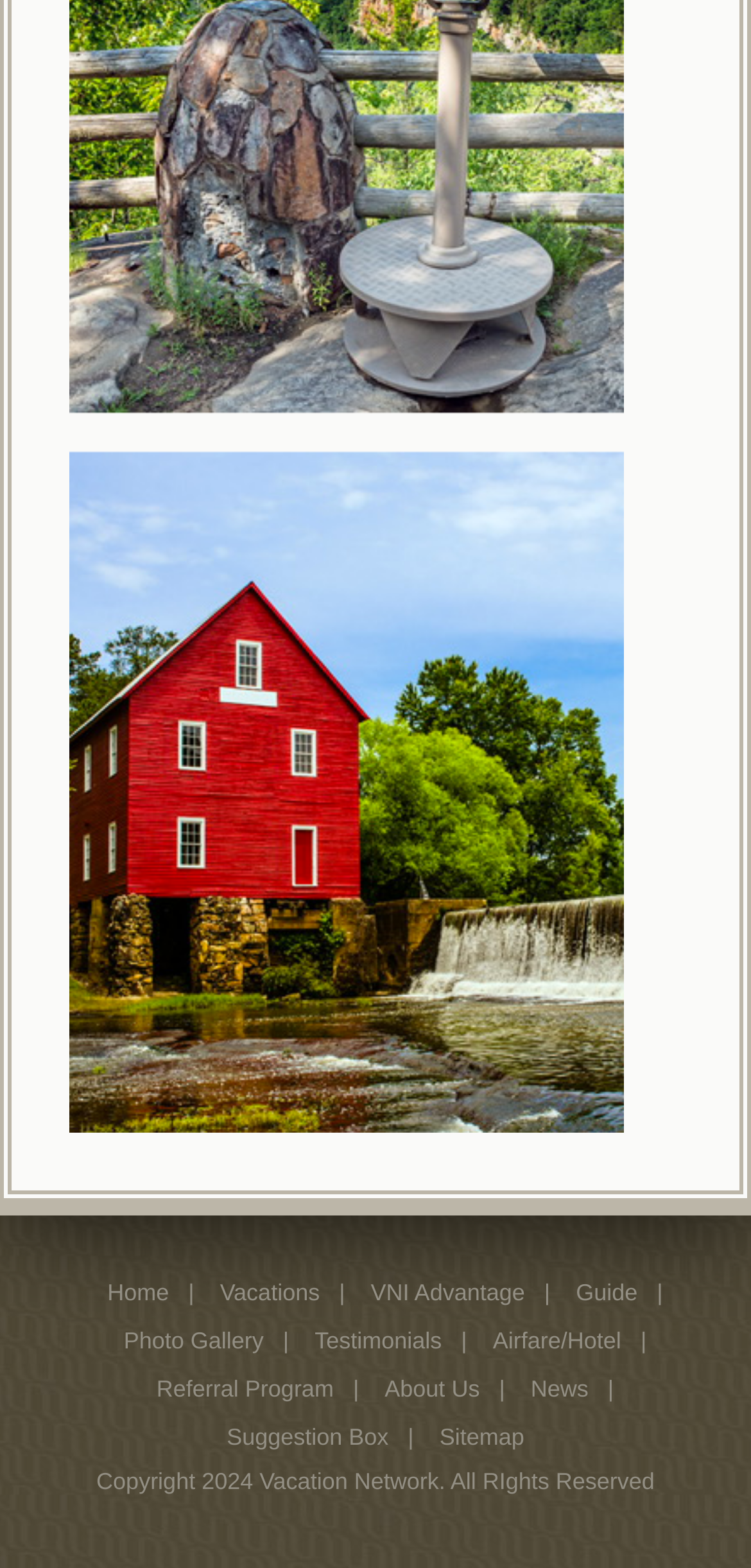Please provide a comprehensive answer to the question below using the information from the image: What is the text below the navigation bar?

I searched for the element with the lowest y1 and y2 coordinates, which is the StaticText element at [0.128, 0.936, 0.872, 0.953]. This element contains the text 'Copyright 2024 Vacation Network. All Rights Reserved', which is located below the navigation bar.